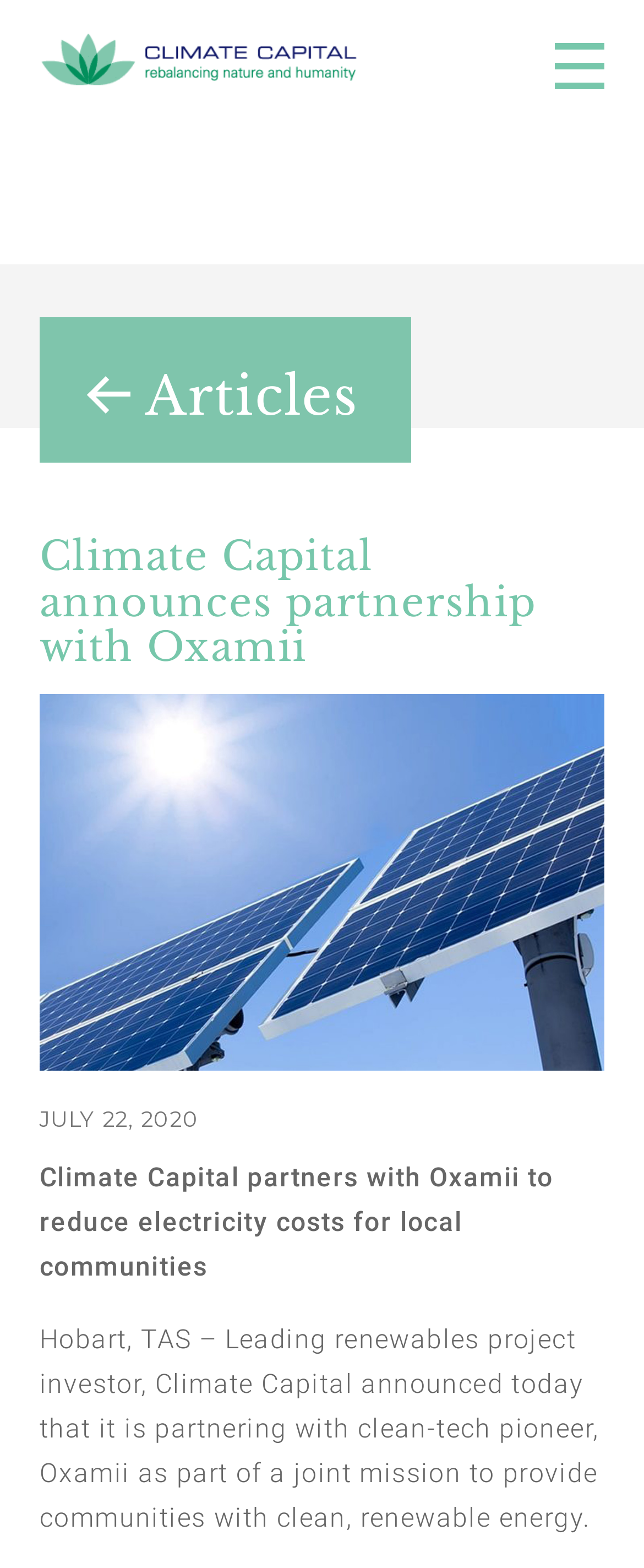Construct a comprehensive caption that outlines the webpage's structure and content.

The webpage is about Climate Capital, a leading renewables project investor, and its partnership with Oxamii, a clean-tech pioneer. At the top left of the page, there is a link and an image, both labeled "Climate Capital". Below these, there is a static text "Rebalancing nature and humanity". 

On the top right, there is a button labeled "Menu" which, when expanded, controls the primary menu. The primary menu is divided into two sections. The first section has a link labeled "Articles". The second section has a heading that announces the partnership between Climate Capital and Oxamii, followed by a date "JULY 22, 2020". 

Below the date, there are two paragraphs of text. The first paragraph summarizes the partnership, stating that Climate Capital is partnering with Oxamii to reduce electricity costs for local communities. The second paragraph provides more details about the partnership, mentioning that Climate Capital and Oxamii are working together to provide communities with clean, renewable energy.